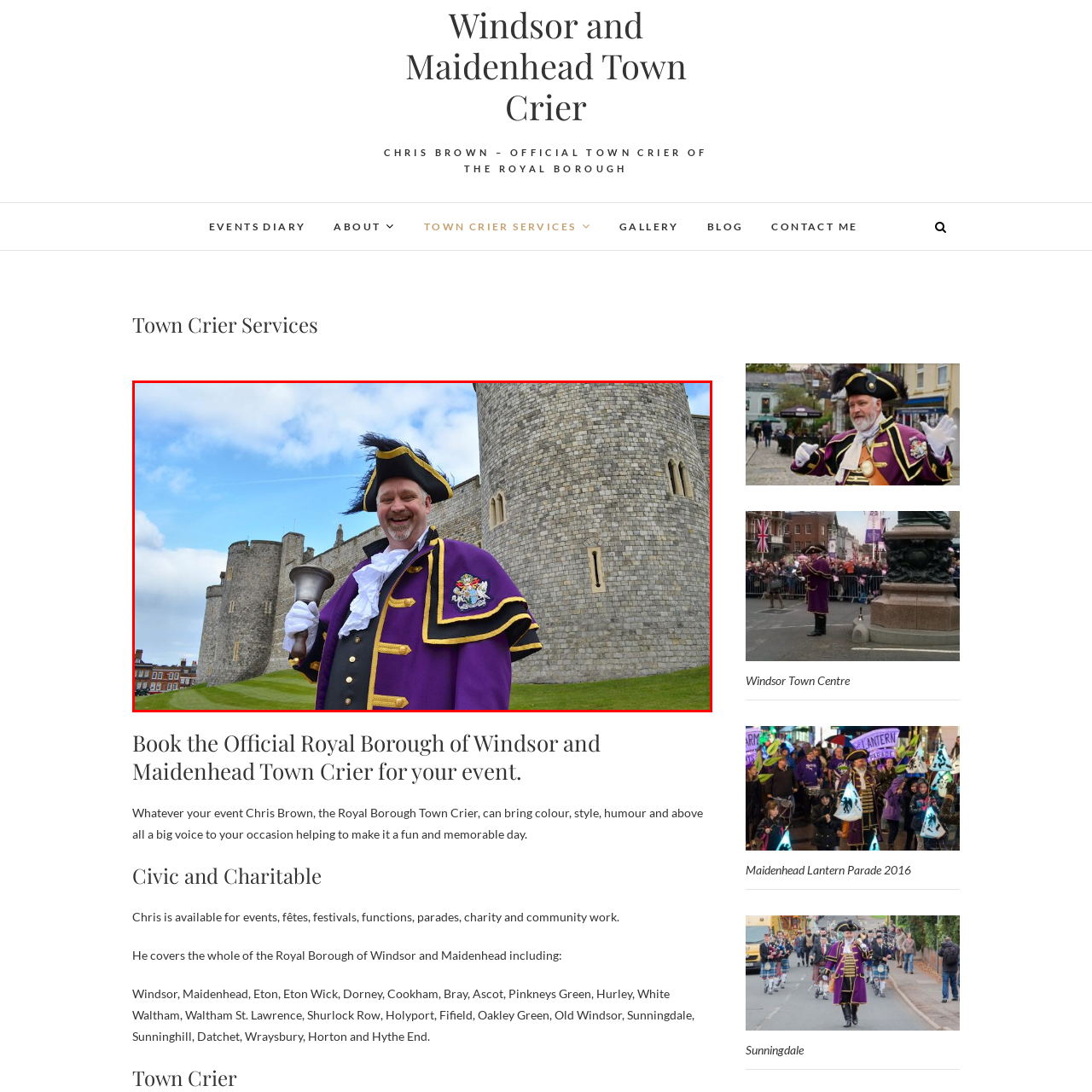What is Chris Brown holding in his hand?
Focus on the red bounded area in the image and respond to the question with a concise word or phrase.

A bell